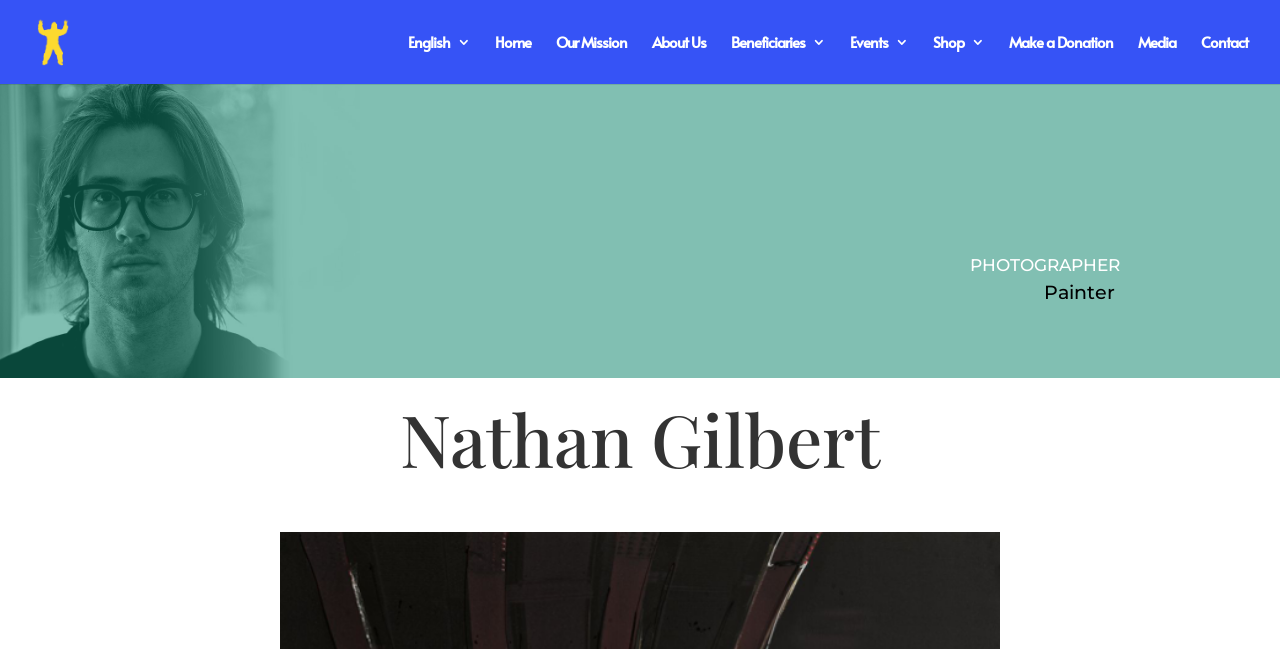Please examine the image and provide a detailed answer to the question: What is the main navigation menu?

The main navigation menu consists of links to various pages such as 'English 3', 'Home', 'Our Mission', 'About Us', 'Beneficiaries 3', 'Events 3', 'Shop 3', 'Make a Donation', 'Media', and 'Contact'. These links are located horizontally across the top of the webpage.